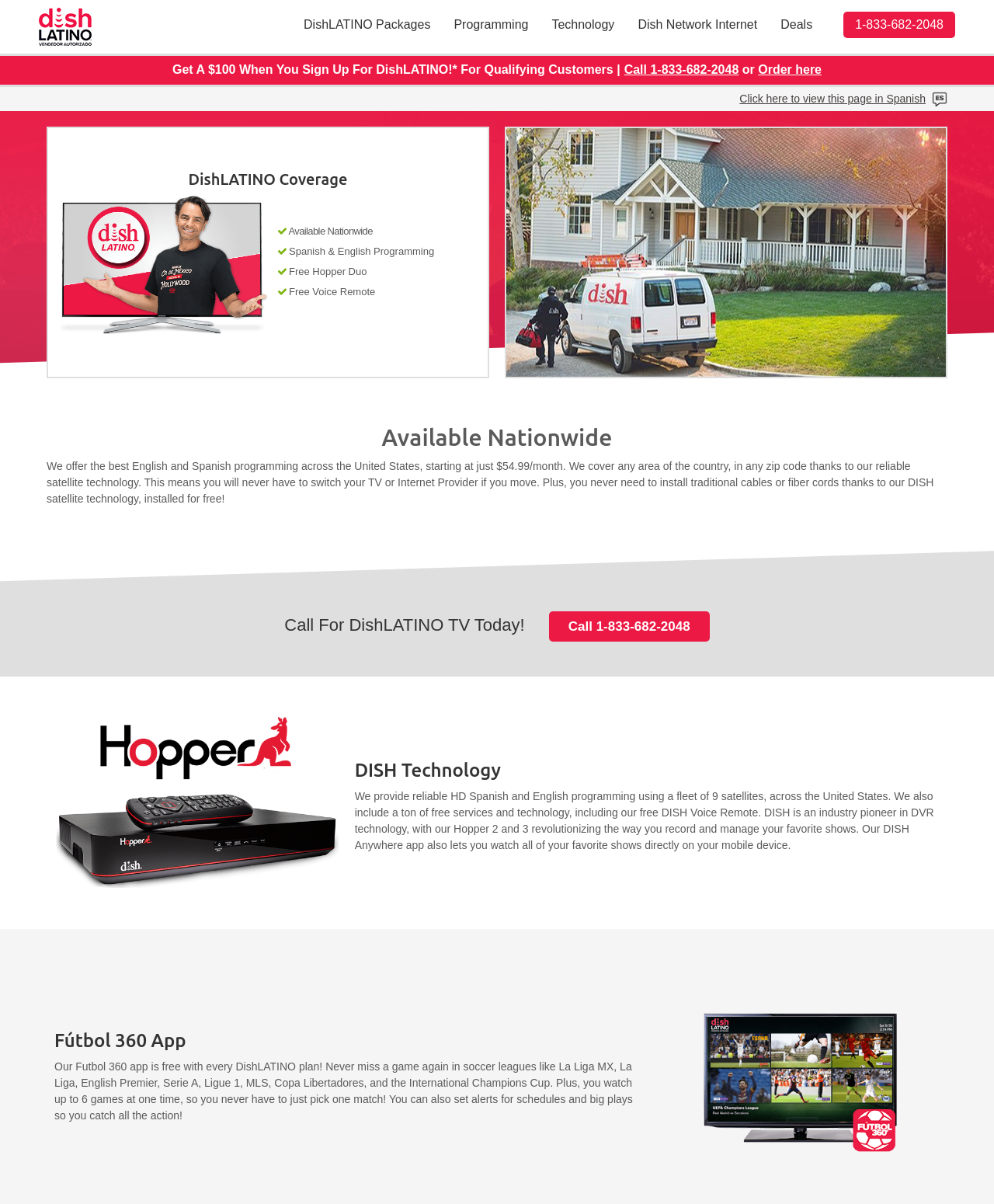Extract the bounding box coordinates of the UI element described: "الفئات المرشحة". Provide the coordinates in the format [left, top, right, bottom] with values ranging from 0 to 1.

None